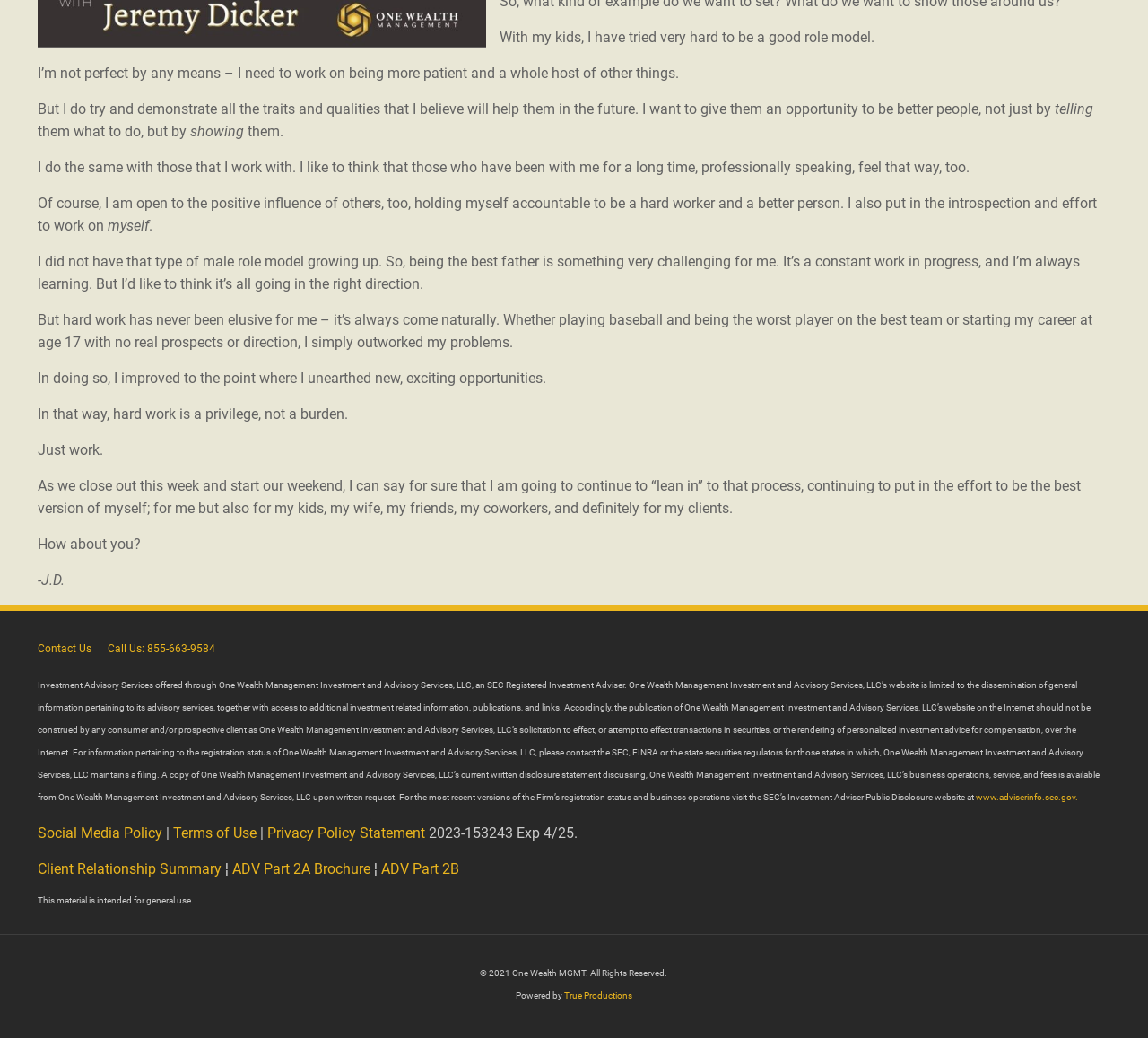Extract the bounding box coordinates for the UI element described by the text: "True Productions". The coordinates should be in the form of [left, top, right, bottom] with values between 0 and 1.

[0.491, 0.954, 0.551, 0.964]